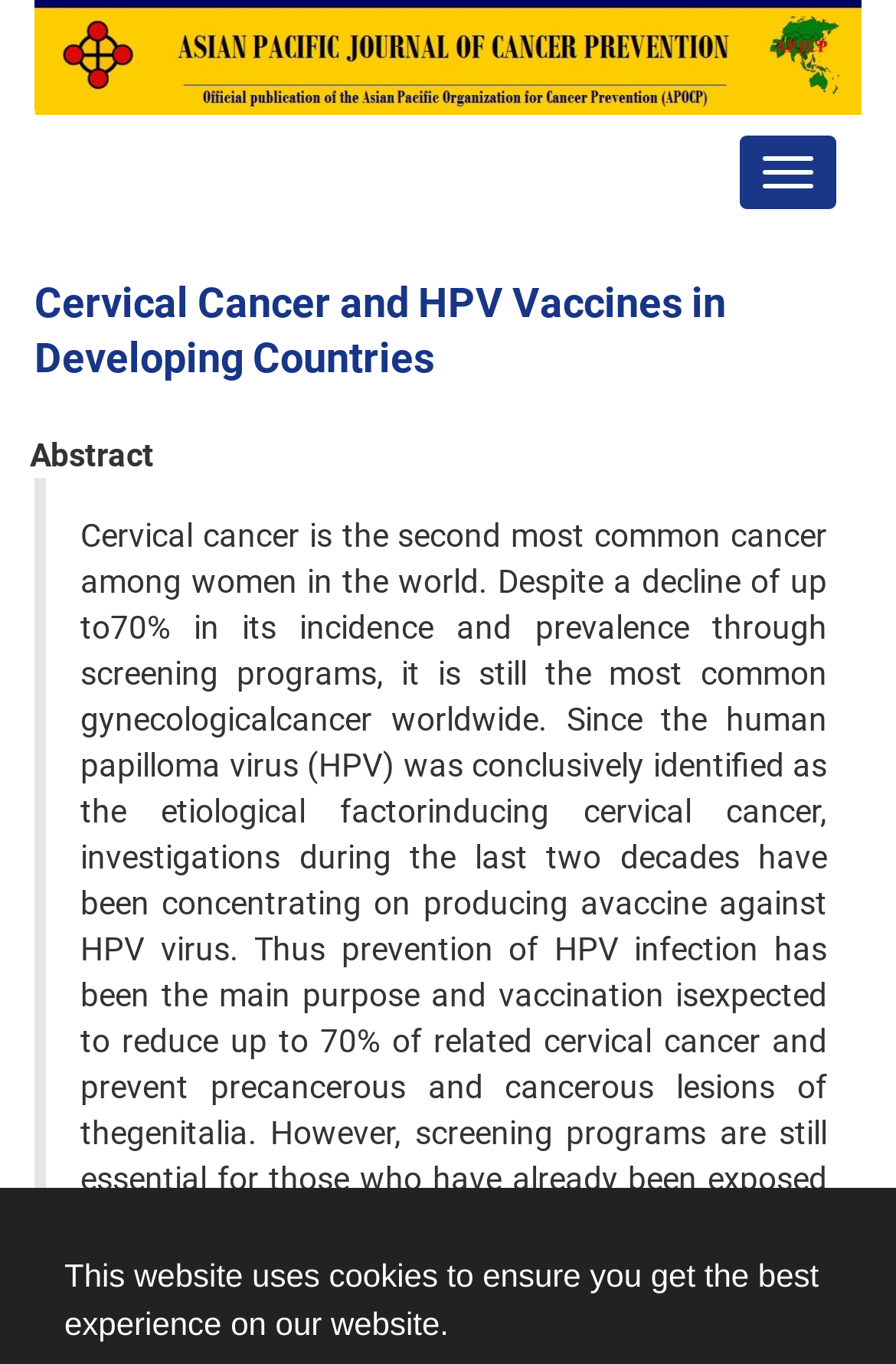What is the image at the top of the webpage?
Look at the image and provide a short answer using one word or a phrase.

Unknown